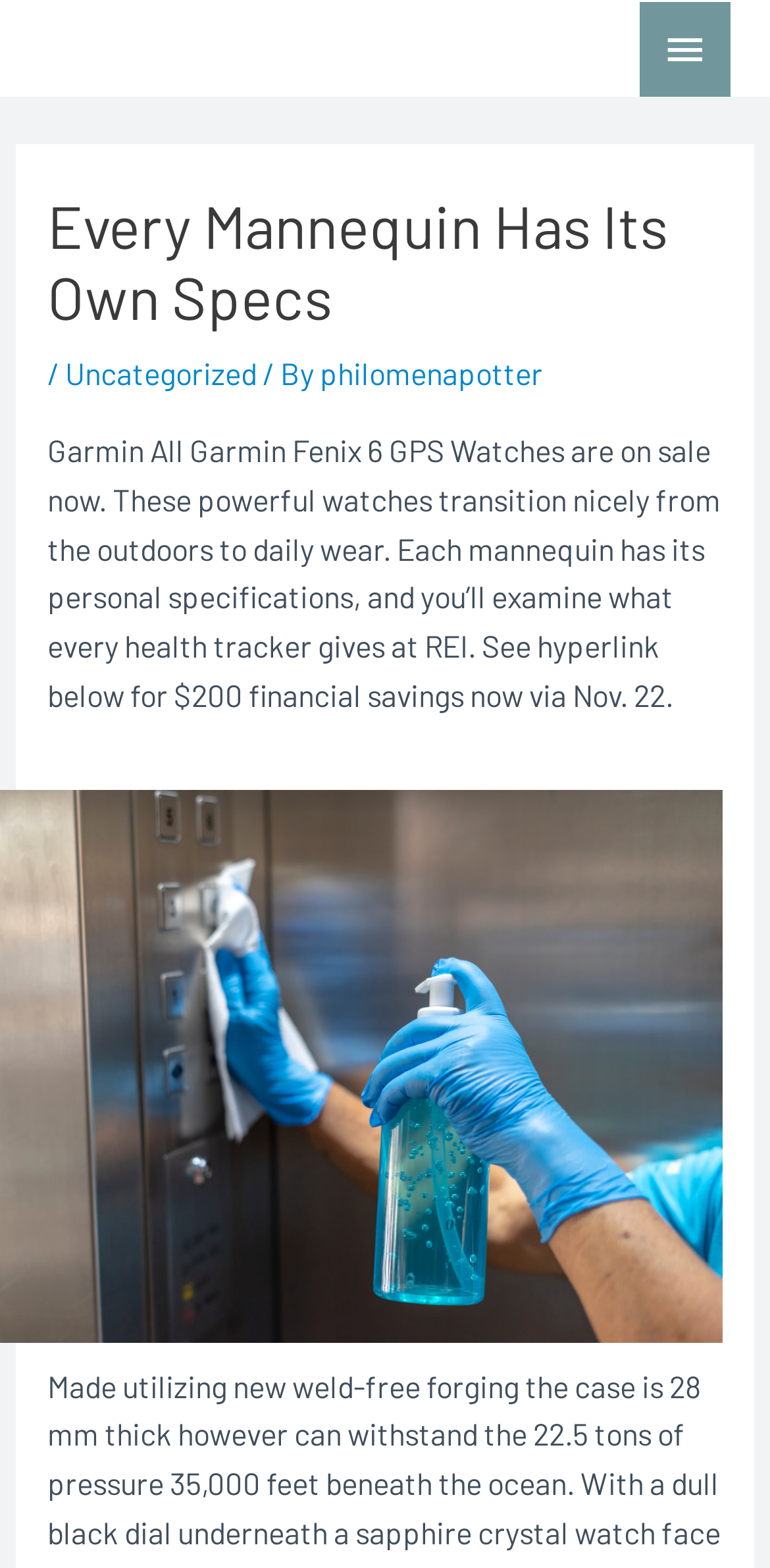Please provide a comprehensive answer to the question based on the screenshot: What type of content is presented on the webpage?

The webpage has a header, a brief description, and a link, which suggests that it is a blog post. The content is written in a descriptive style, which is typical of blog posts.